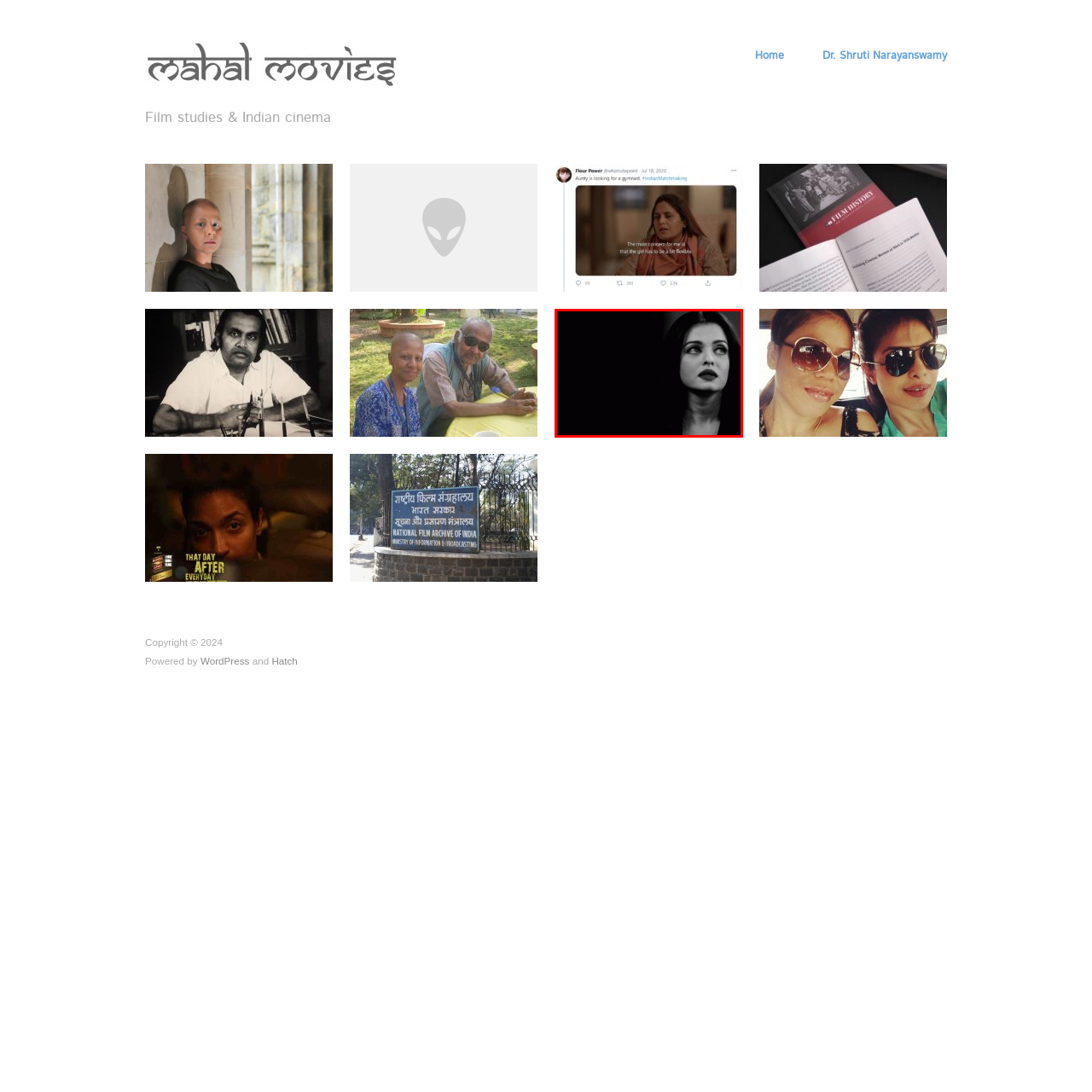What is the dominant color scheme of the image?
Inspect the image enclosed in the red bounding box and provide a thorough answer based on the information you see.

The caption explicitly states that the image features a monochromatic color scheme, which means that the image is composed of different shades of a single color, adding to the emotional depth of the woman's expression.